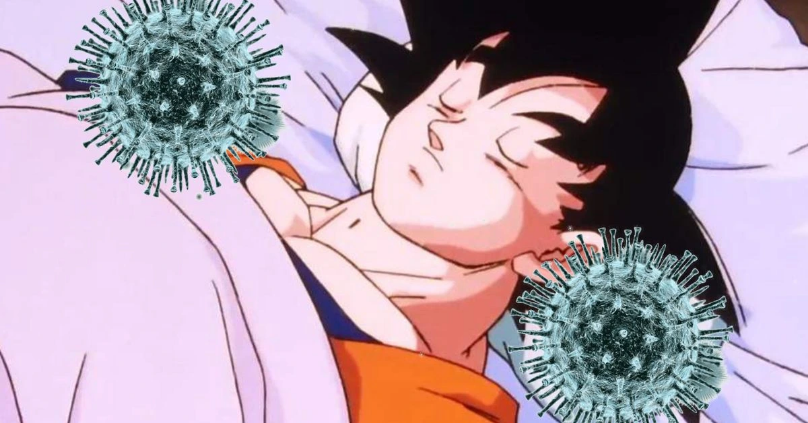Please provide a comprehensive answer to the question below using the information from the image: Why is the character resting?

The character is resting peacefully with eyes closed, surrounded by virus structures, which suggests that the character may be ill or facing challenges, and is therefore resting to recover or cope with the situation.